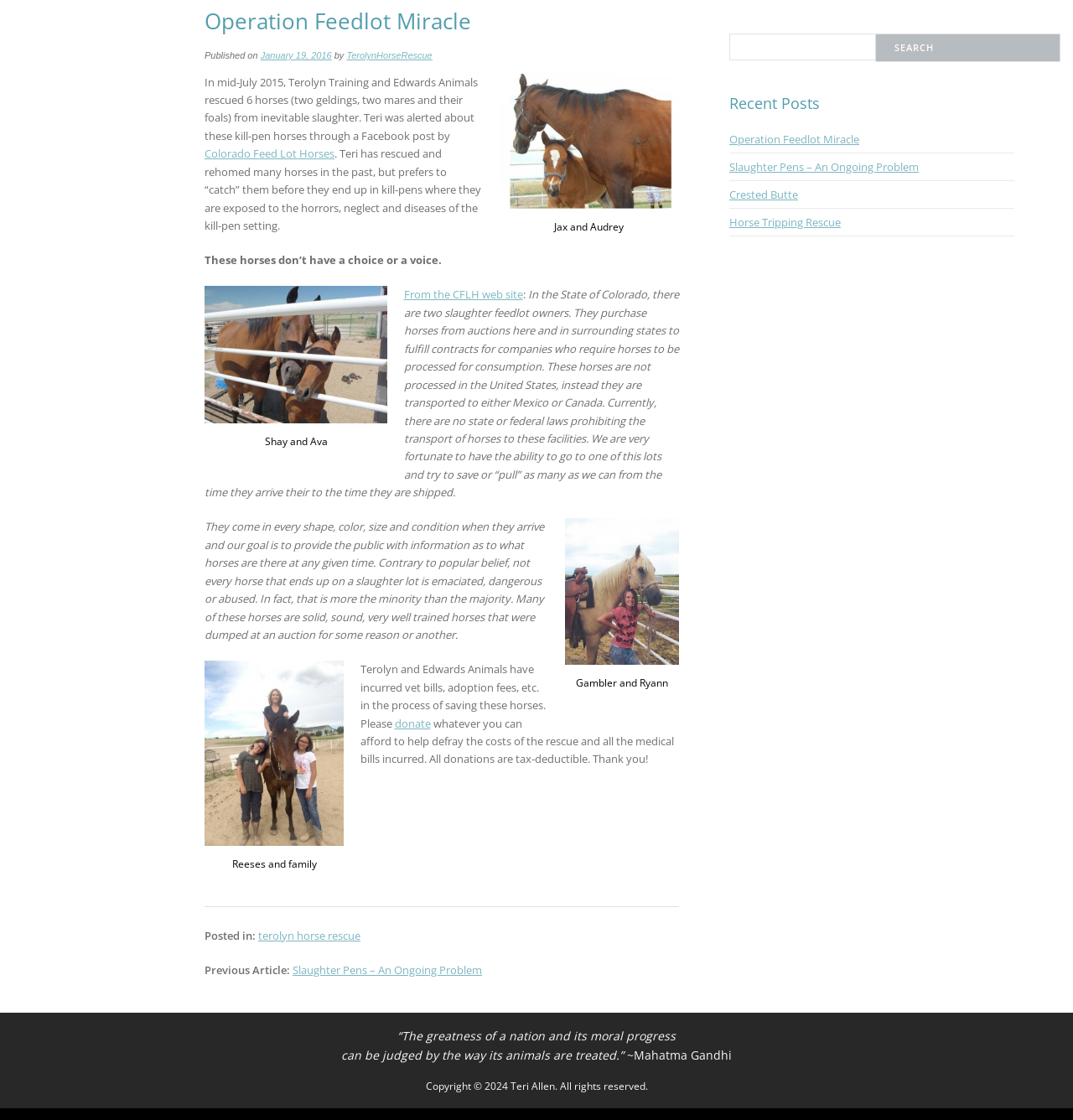Given the element description Crested Butte, identify the bounding box coordinates for the UI element on the webpage screenshot. The format should be (top-left x, top-left y, bottom-right x, bottom-right y), with values between 0 and 1.

[0.68, 0.167, 0.744, 0.18]